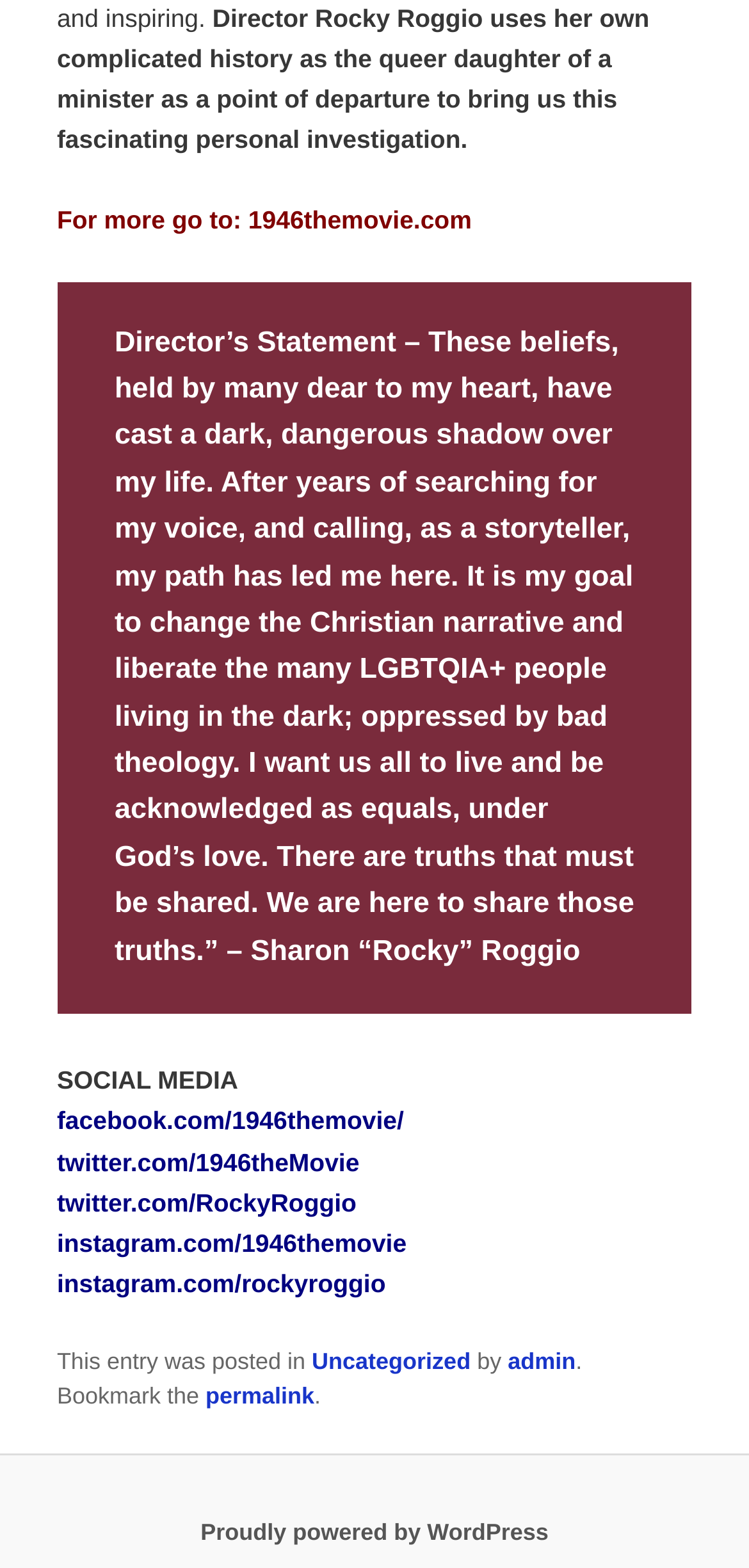Find the bounding box coordinates of the element I should click to carry out the following instruction: "Read the director's statement".

[0.153, 0.208, 0.847, 0.617]